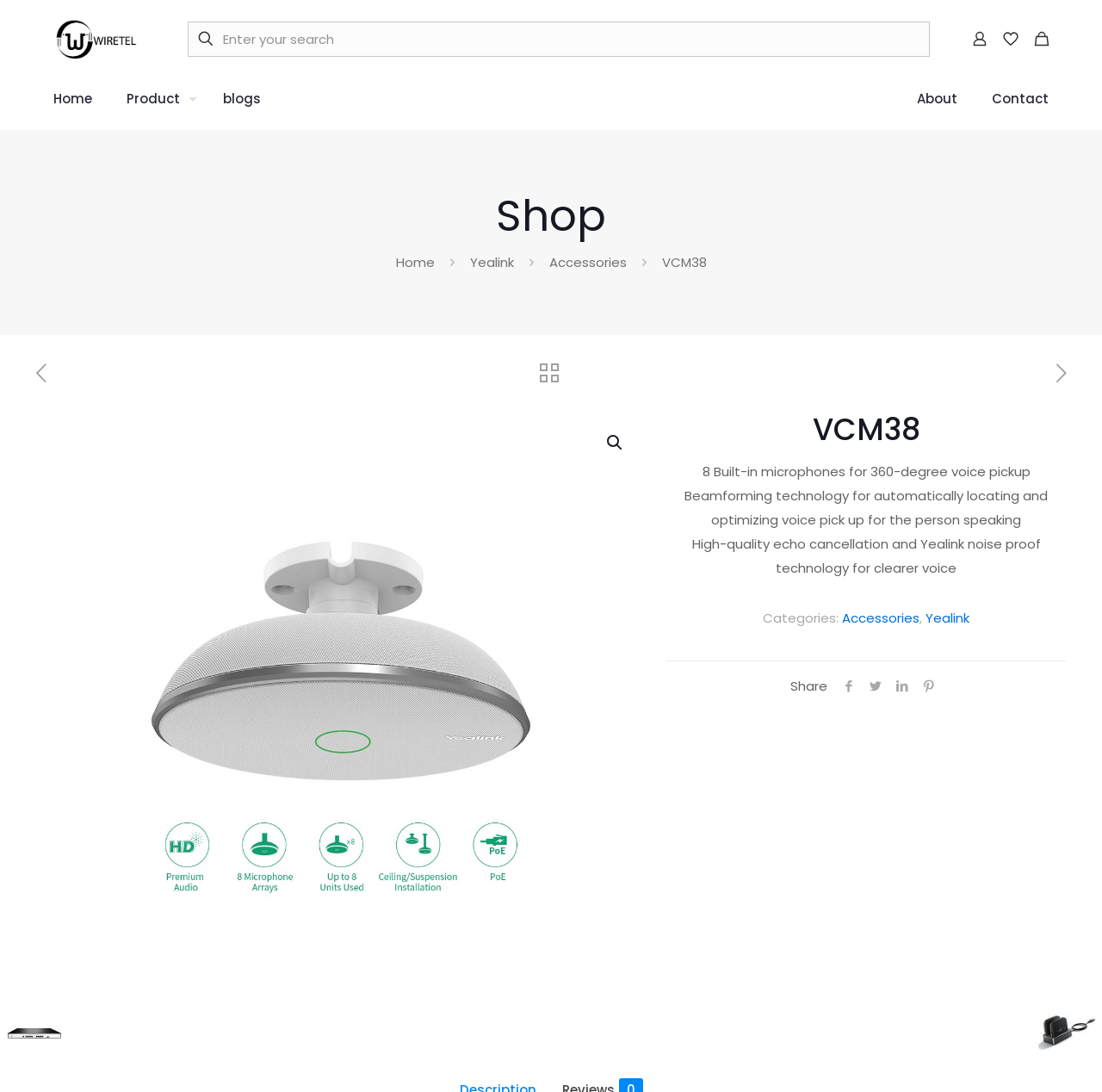How many built-in microphones does the product have?
Based on the content of the image, thoroughly explain and answer the question.

I found this information in the product description, which states '8 Built-in microphones for 360-degree voice pickup'.